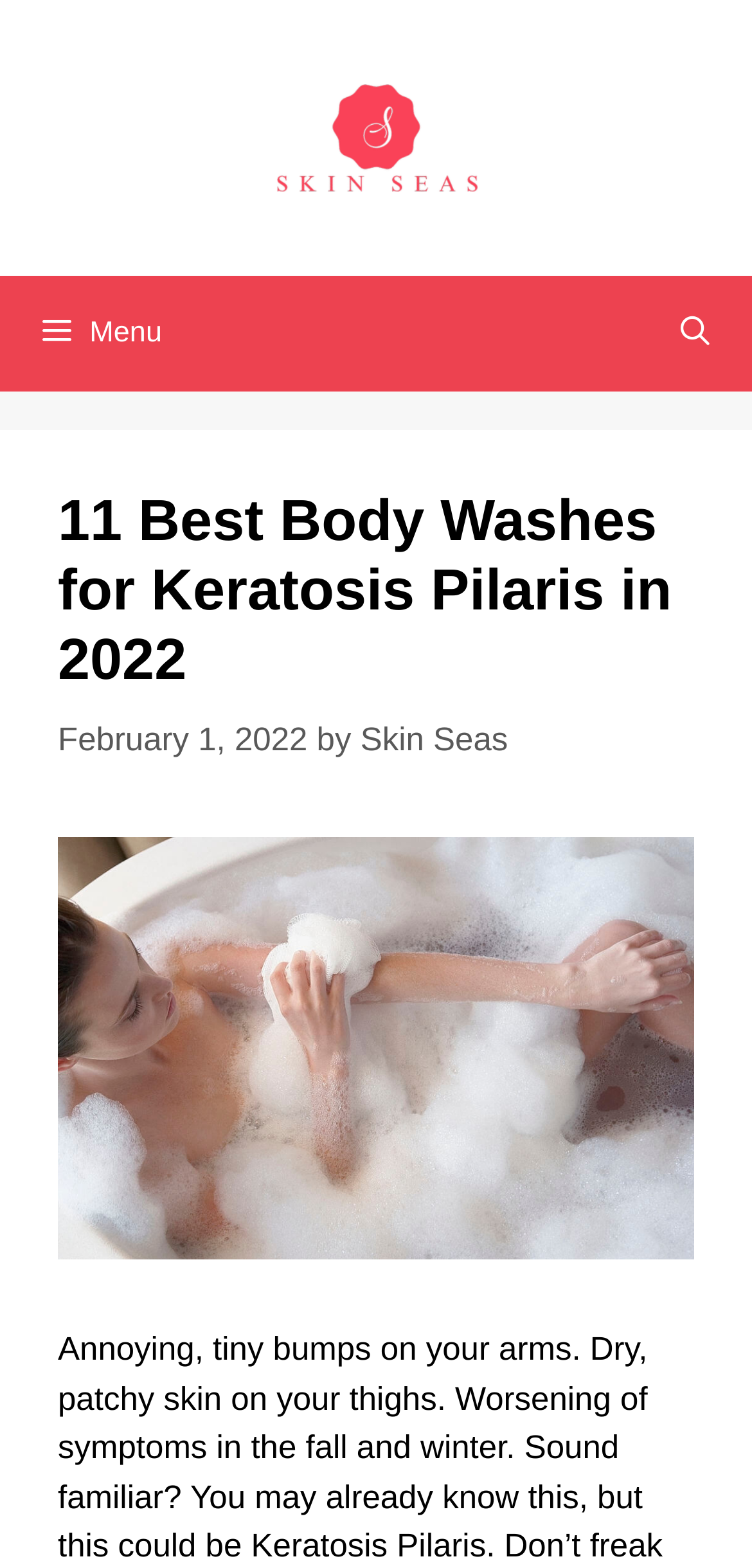Using the description: "aria-label="Open Search Bar"", determine the UI element's bounding box coordinates. Ensure the coordinates are in the format of four float numbers between 0 and 1, i.e., [left, top, right, bottom].

[0.848, 0.175, 1.0, 0.249]